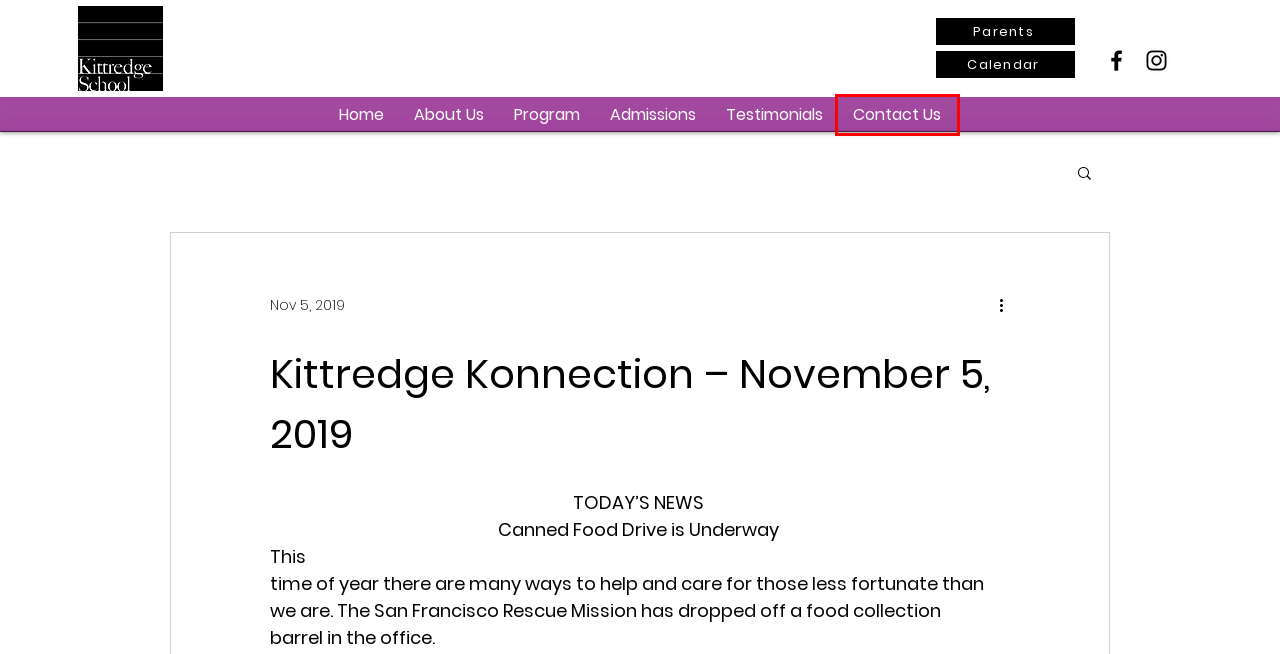You are given a screenshot of a webpage with a red rectangle bounding box around a UI element. Select the webpage description that best matches the new webpage after clicking the element in the bounding box. Here are the candidates:
A. Current Parents | Kittredge School
B. Contact Us | Kittredge School
C. Kittredge Konnection - April 30, 2024
D. Graduates & High Schools | Kittredge School
E. Calendar | Kittredge School
F. Kittredge Konnection - April 23, 2024
G. Home | Kittredge School | Best Independent Private School in San Francisco
H. Testimonials | Kittredge School

B